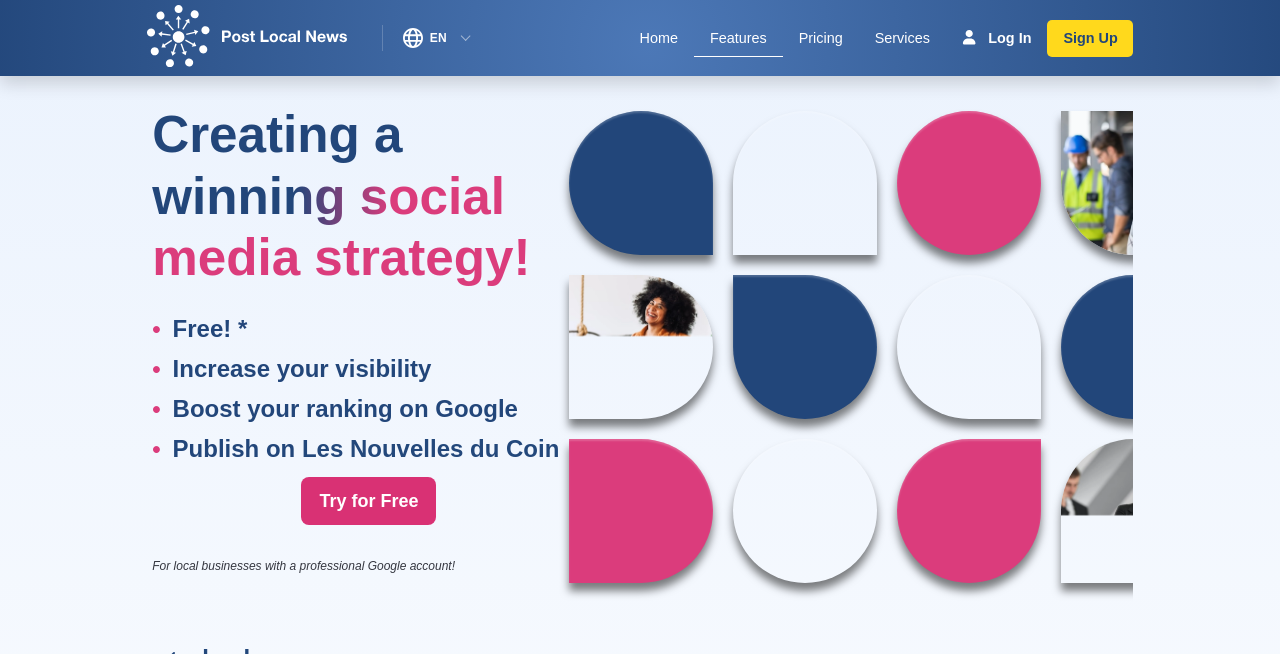Please provide the bounding box coordinates in the format (top-left x, top-left y, bottom-right x, bottom-right y). Remember, all values are floating point numbers between 0 and 1. What is the bounding box coordinate of the region described as: parent_node: EN aria-label="Home" title="Home"

[0.115, 0.0, 0.271, 0.117]